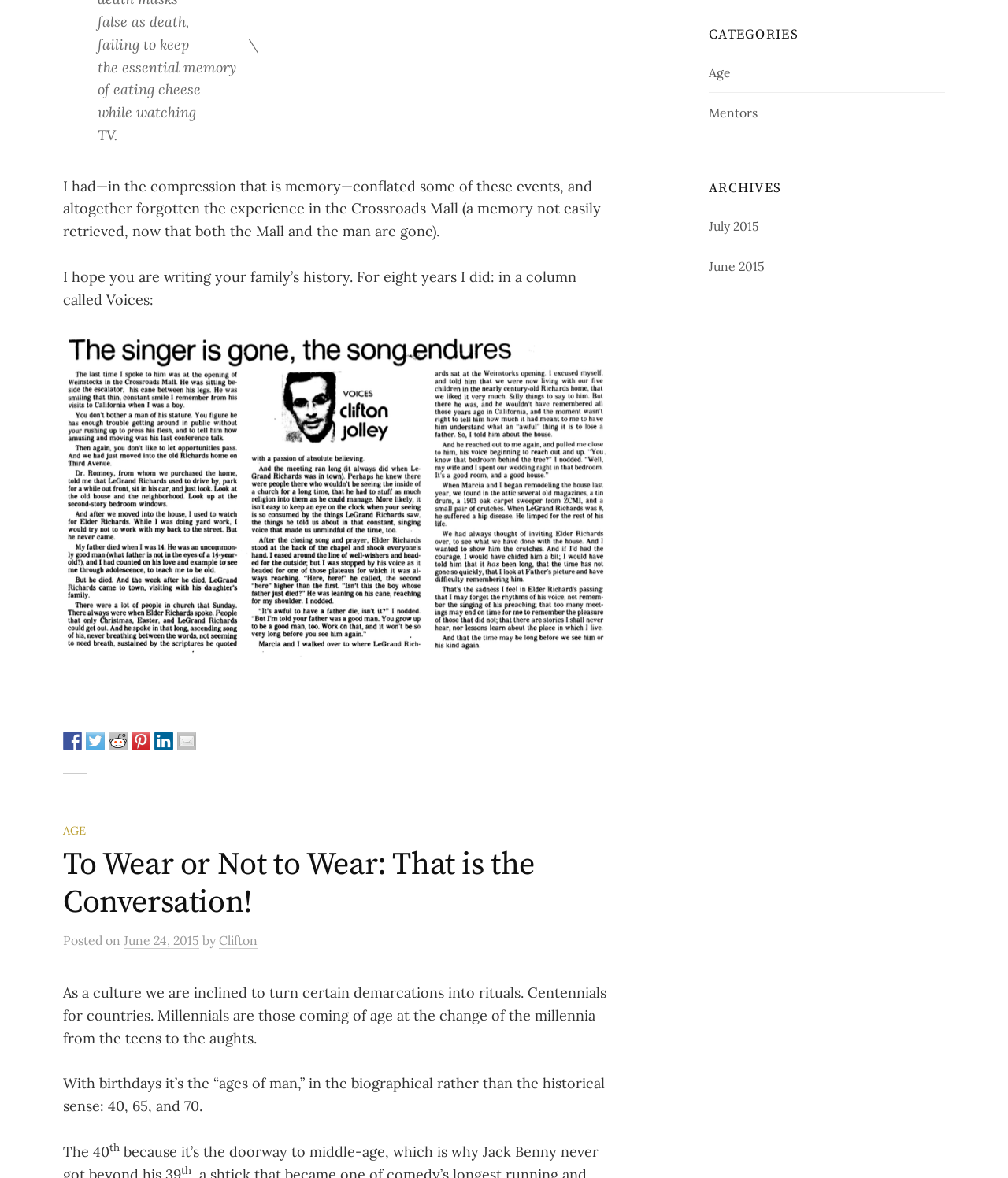Give a one-word or one-phrase response to the question: 
What is the first word of the first sentence?

I